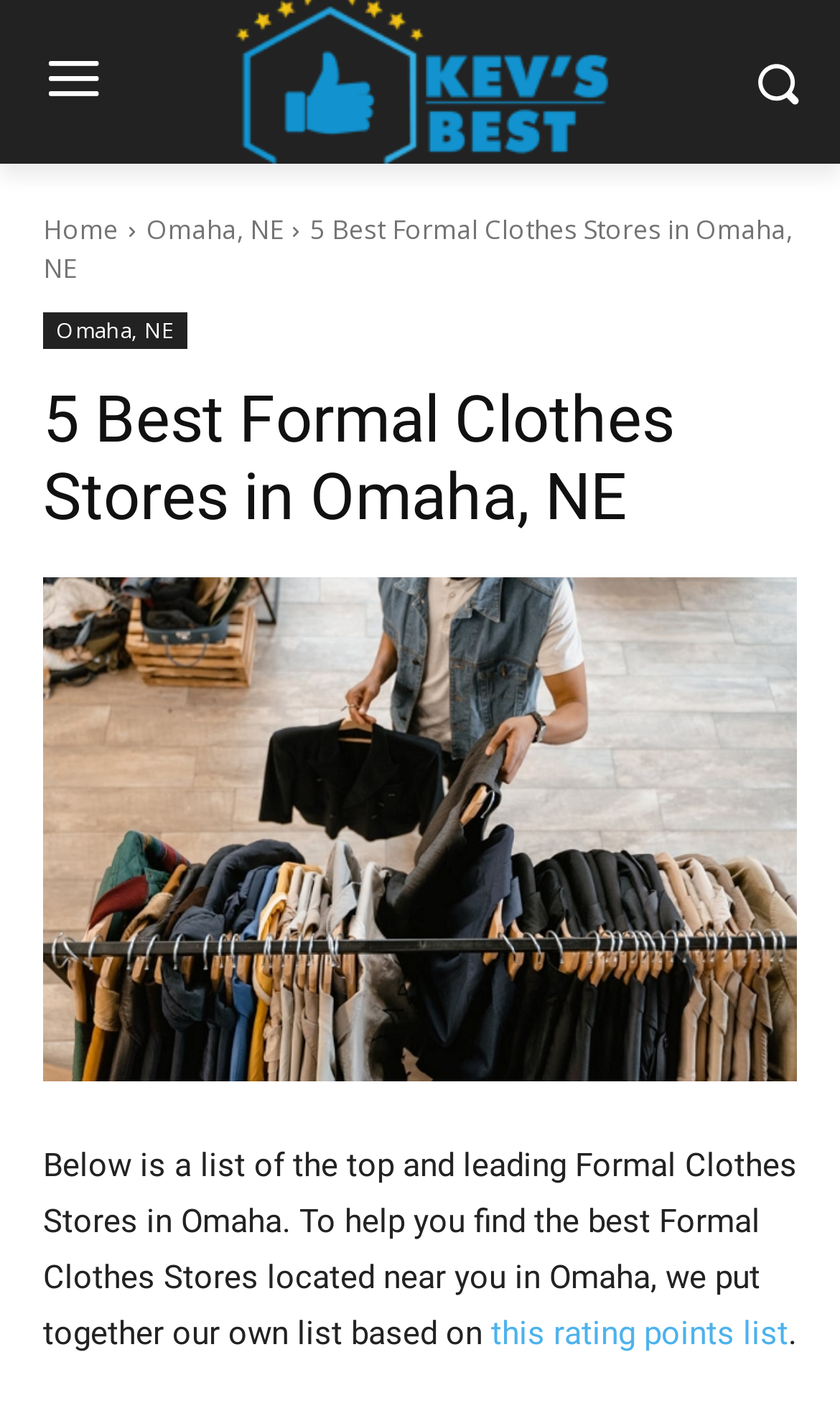Create a detailed narrative of the webpage’s visual and textual elements.

The webpage appears to be a list of the top-rated formal clothes stores in Omaha, Nebraska. At the top of the page, there is a large image that takes up most of the width, with a heading that reads "5 Best Formal Clothes Stores in Omaha, NE" positioned above it. Below the image, there is a brief introduction that explains the purpose of the list, which is to help users find the best formal clothes stores in Omaha.

On the top-left corner of the page, there are three links: "Home", "Omaha, NE", and another "Omaha, NE" link. The first "Omaha, NE" link is positioned directly below the "Home" link.

The main content of the page is a list of formal clothes stores, which is not explicitly shown in the accessibility tree but implied by the meta description. The list is likely to be below the introduction text, which occupies the lower half of the page.

There is another image on the page, which is smaller than the first one and positioned above the introduction text. It has a caption that reads "Best Formal Clothes Stores in Omaha". At the very bottom of the page, there is a link that reads "this rating points list", which is likely to provide more information about the rating system used to create the list of formal clothes stores.